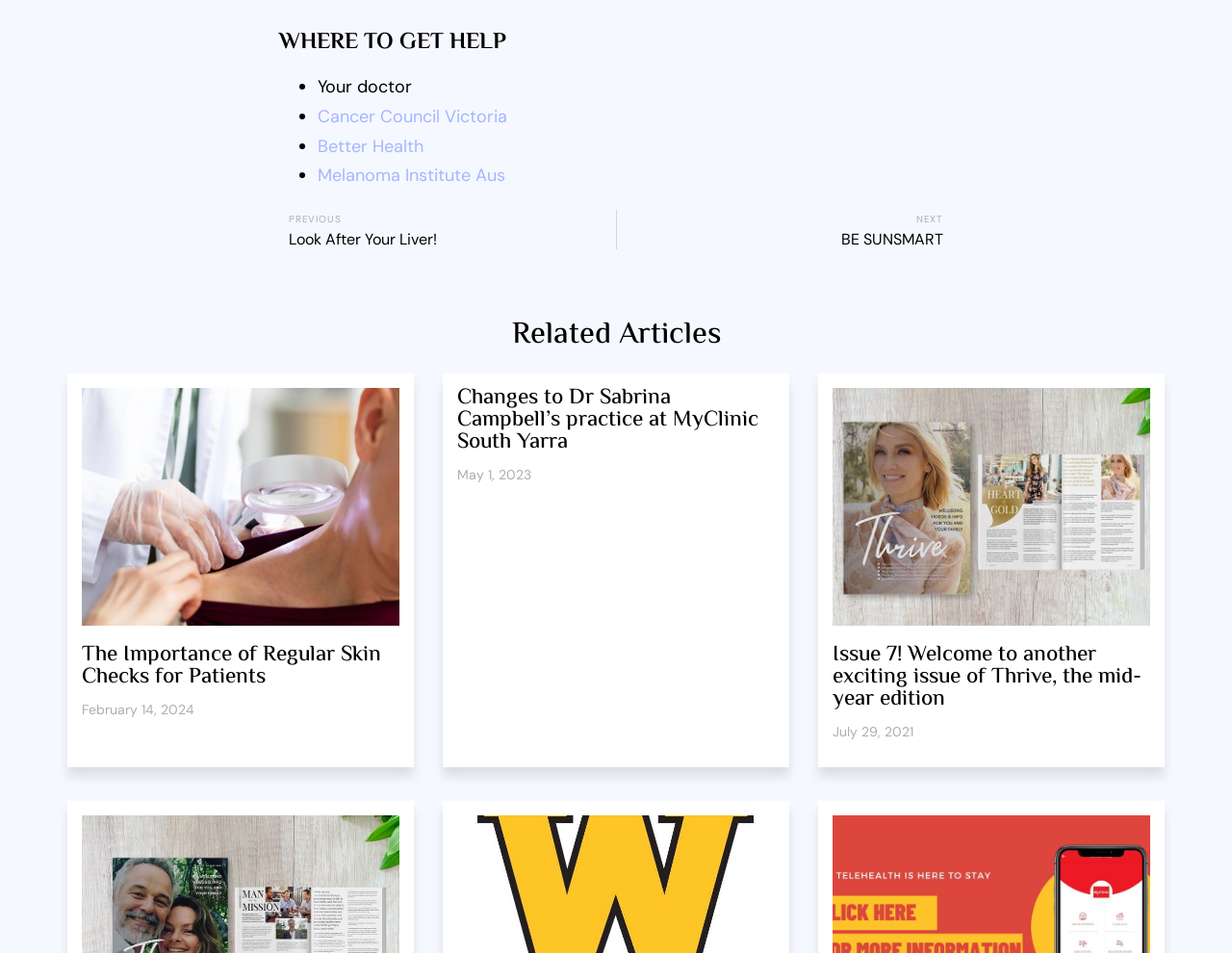Using the details from the image, please elaborate on the following question: What is the title of the first article?

I looked at the first article section and found the heading 'The Importance of Regular Skin Checks for Patients'.